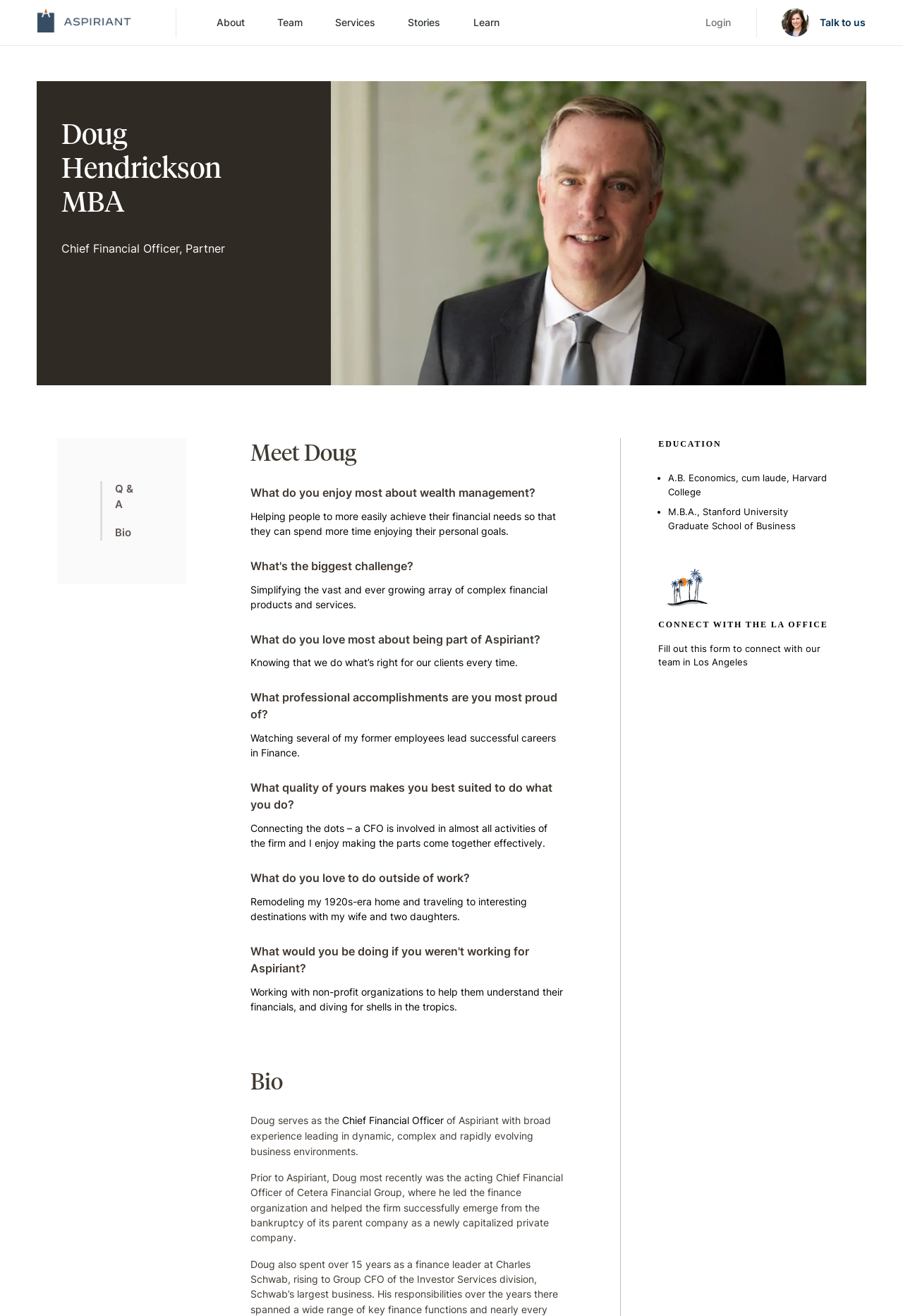Respond with a single word or phrase to the following question: What is the topic of the Q&A section?

Doug Hendrickson